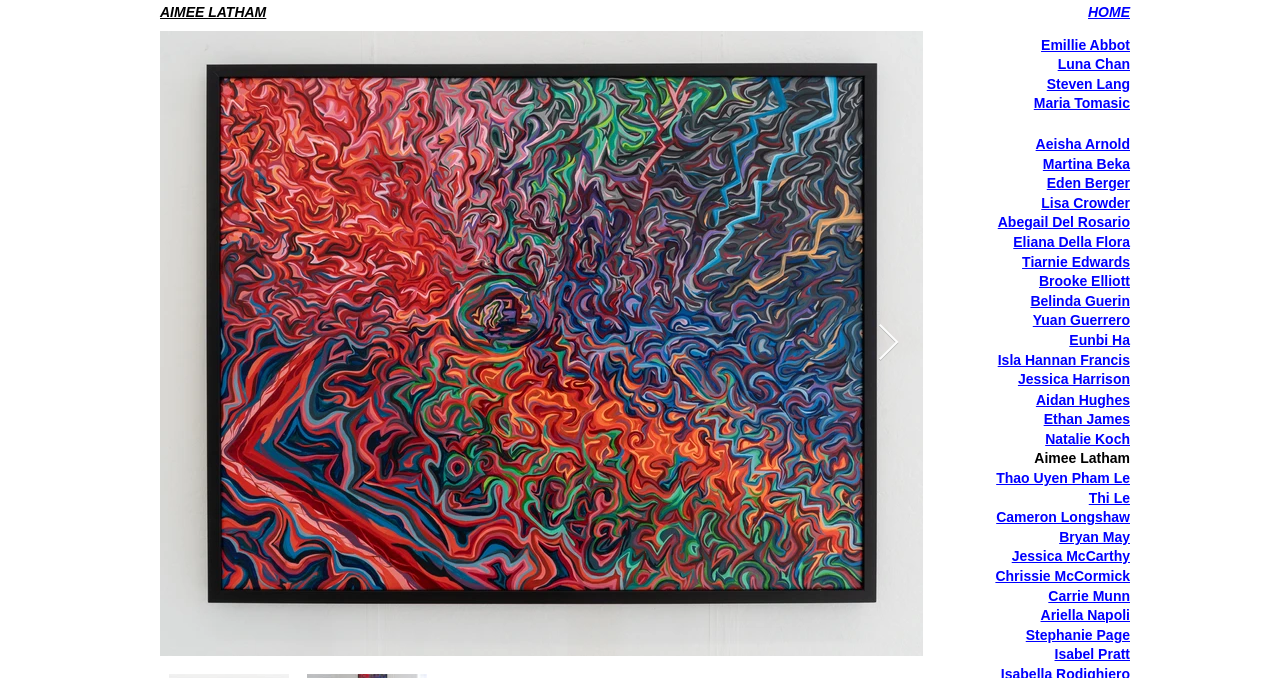Please provide the bounding box coordinates for the element that needs to be clicked to perform the instruction: "Go to HOME page". The coordinates must consist of four float numbers between 0 and 1, formatted as [left, top, right, bottom].

[0.85, 0.006, 0.883, 0.029]